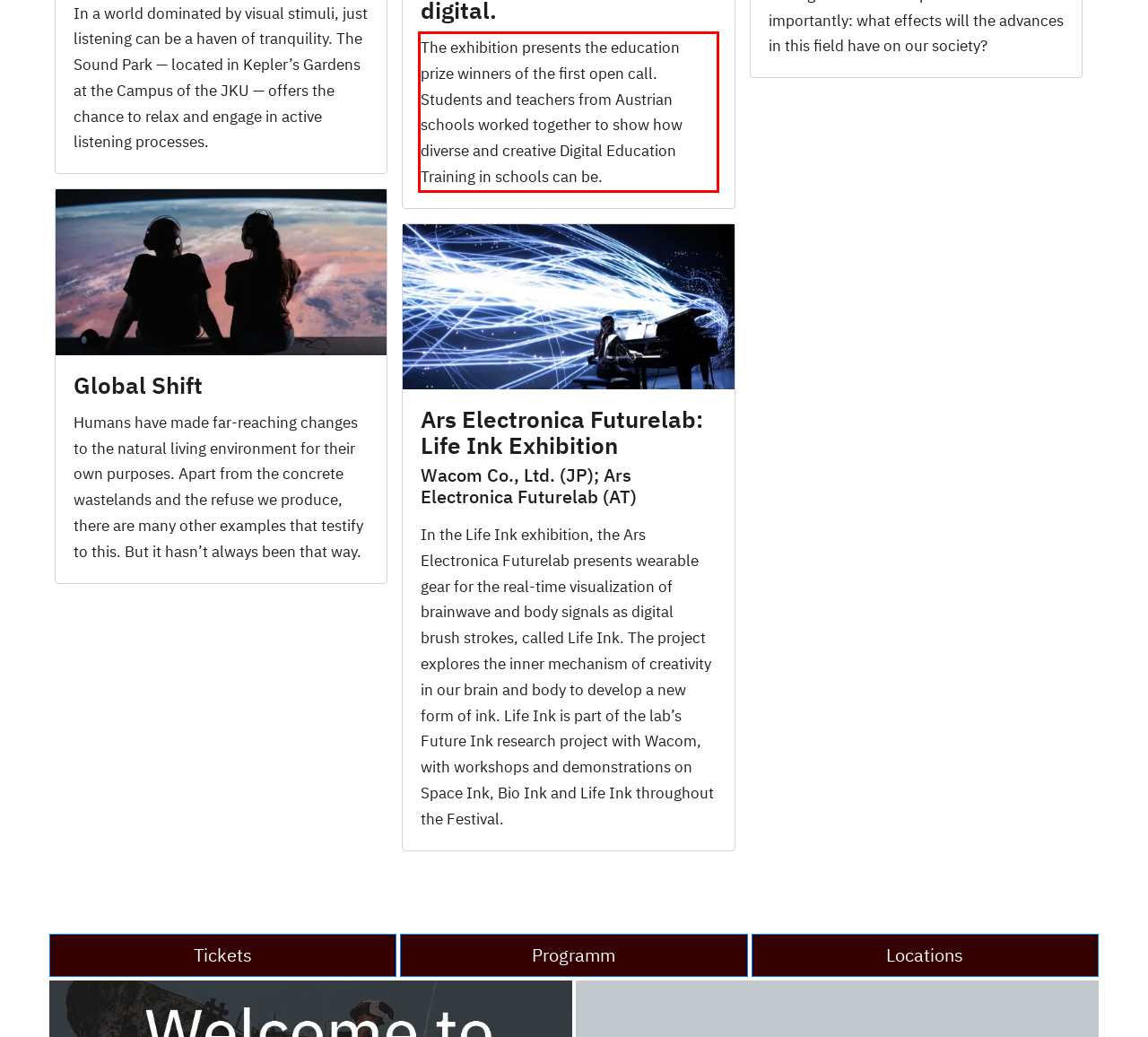You have a webpage screenshot with a red rectangle surrounding a UI element. Extract the text content from within this red bounding box.

The exhibition presents the education prize winners of the first open call. Students and teachers from Austrian schools worked together to show how diverse and creative Digital Education Training in schools can be.